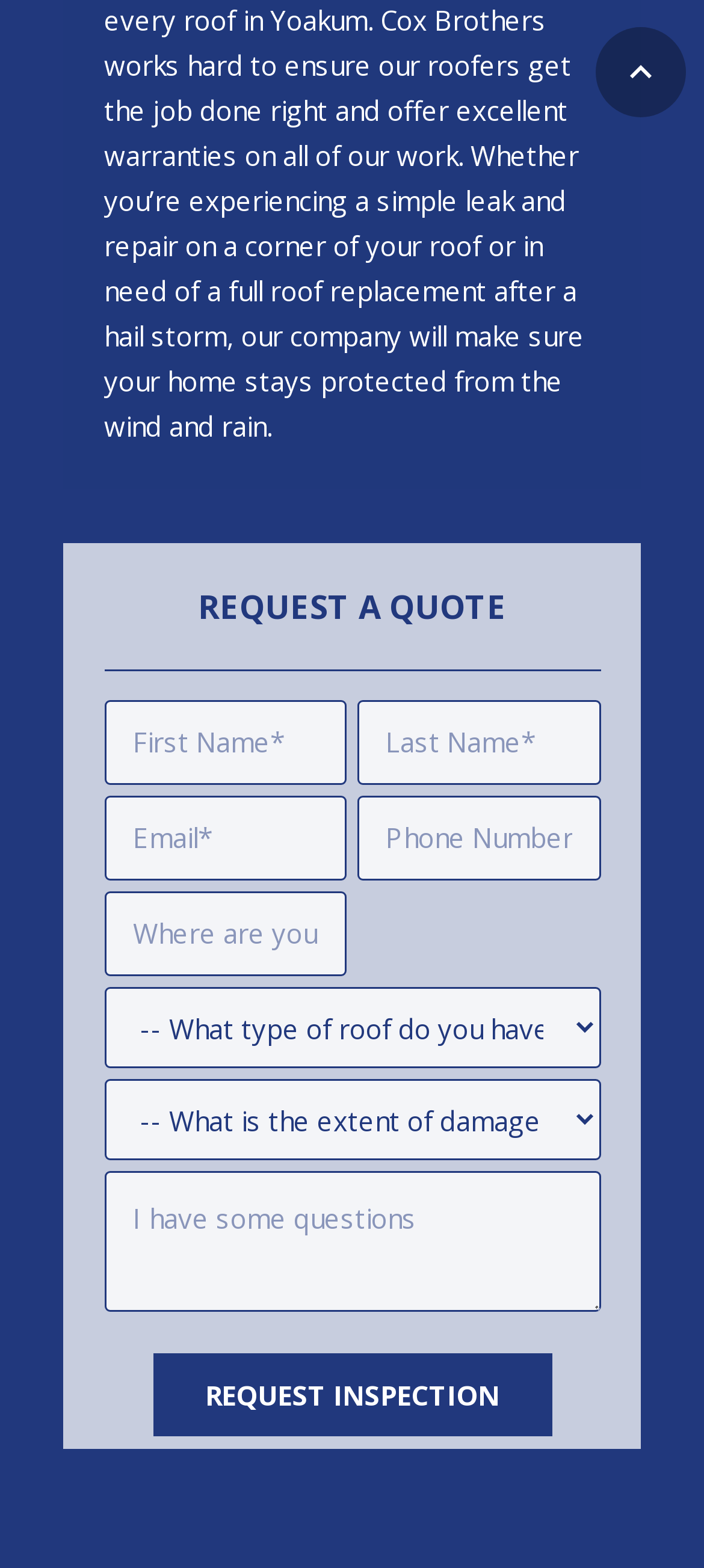What is the label of the button at the bottom of the contact form?
Using the information from the image, provide a comprehensive answer to the question.

The button at the bottom of the contact form is labeled 'REQUEST INSPECTION', indicating that the user can submit their information to request an inspection or quote.